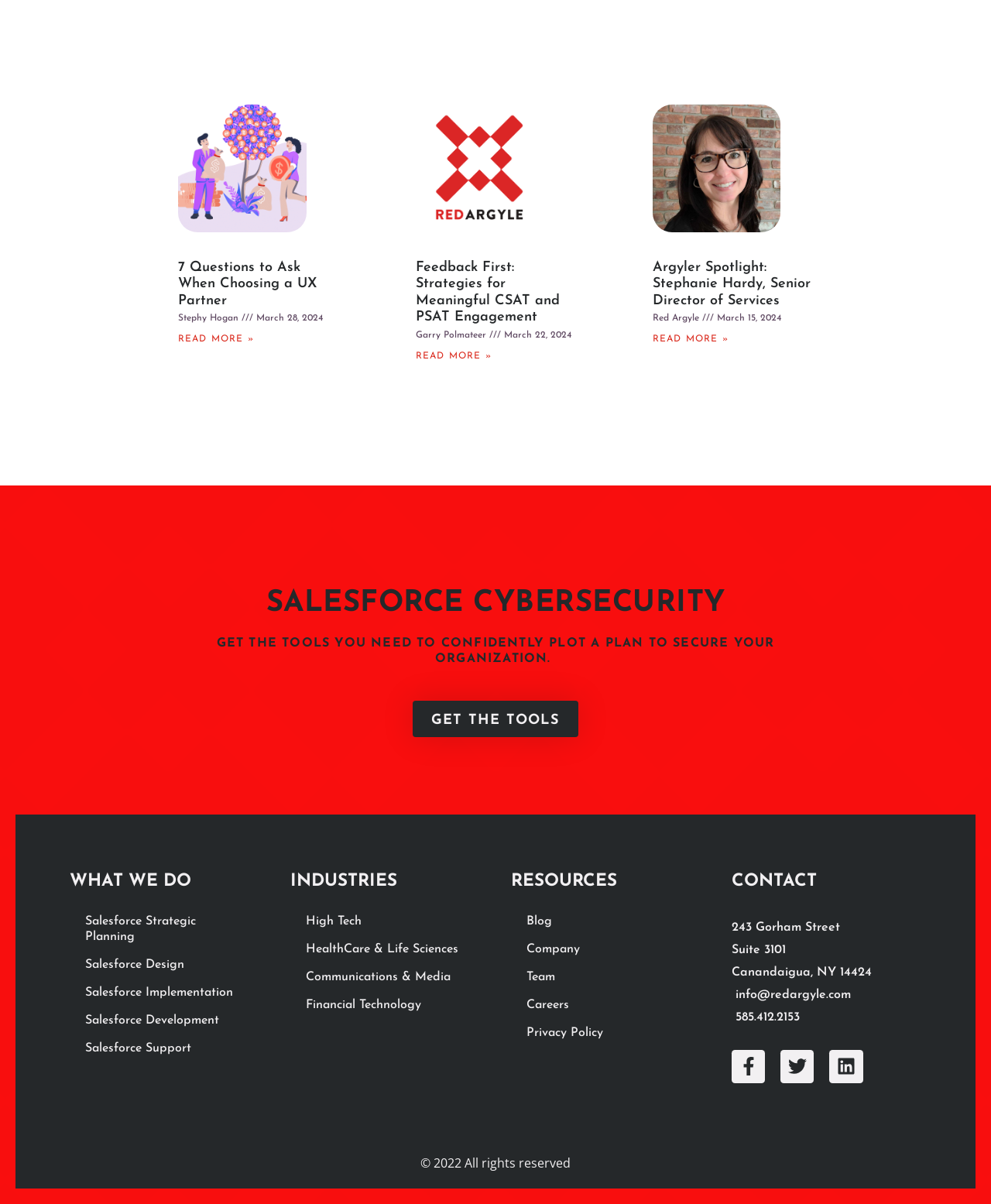Use a single word or phrase to answer the question: 
What is the title of the first article?

7 Questions to Ask When Choosing a UX Partner